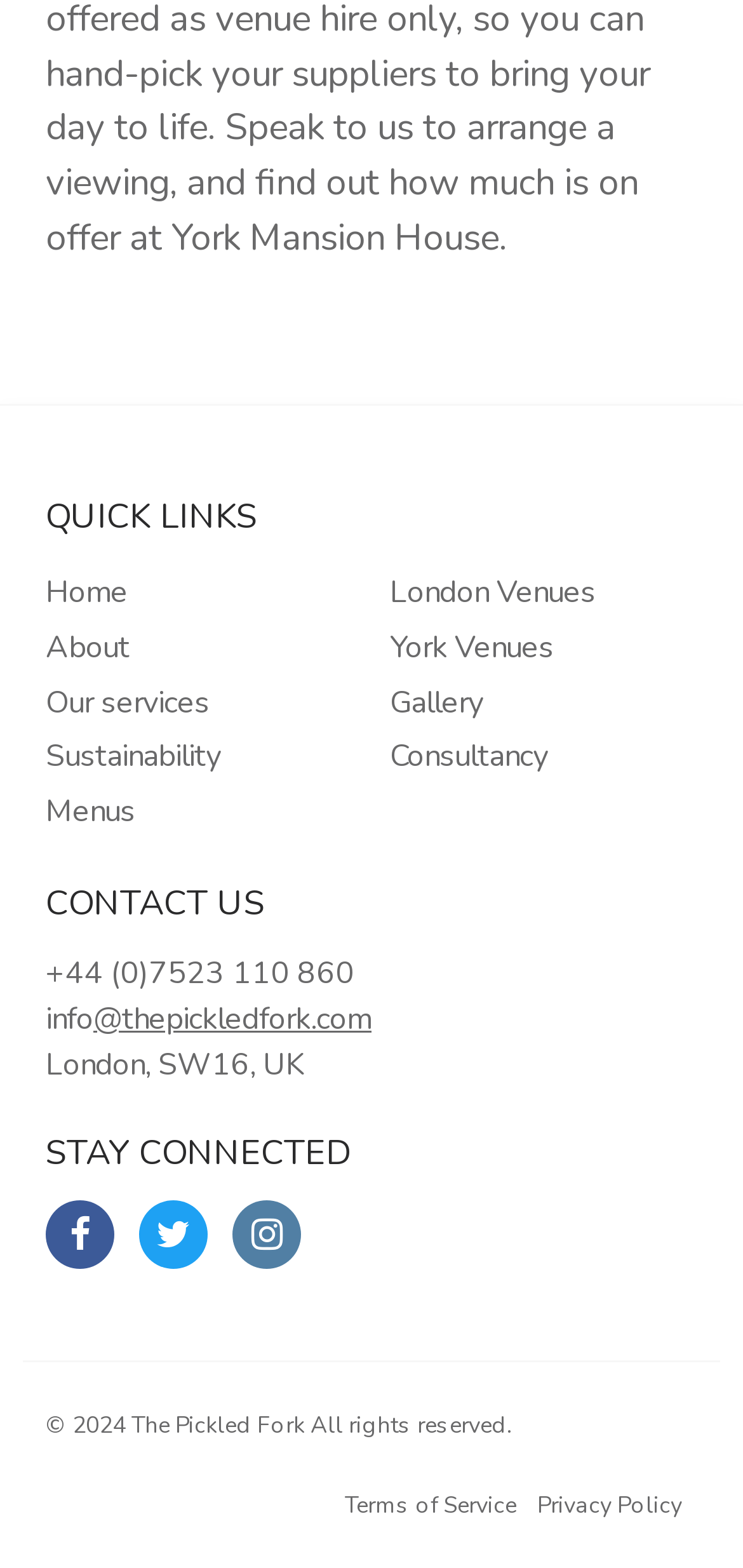What is the third social media icon?
Please provide a detailed and comprehensive answer to the question.

The third social media icon is '' because it is the third link listed under the 'STAY CONNECTED' heading, with a bounding box coordinate of [0.313, 0.766, 0.405, 0.809].